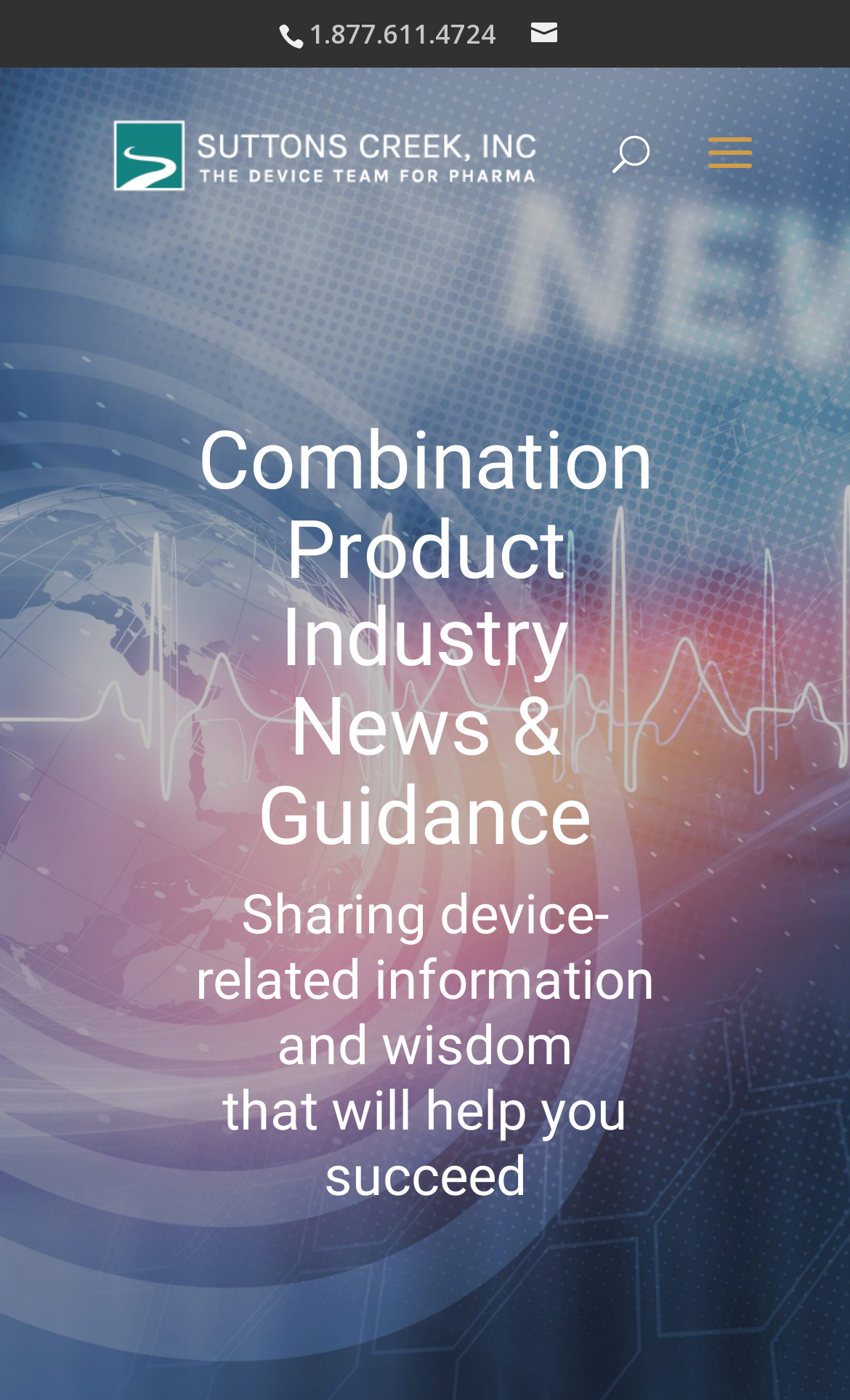What is the theme of the shared information?
From the details in the image, provide a complete and detailed answer to the question.

I found a heading element on the webpage with a bounding box of [0.206, 0.632, 0.794, 0.881], which contains the text 'Sharing device-related information and wisdom that will help you succeed'. This indicates that the shared information is related to device-related information and wisdom.